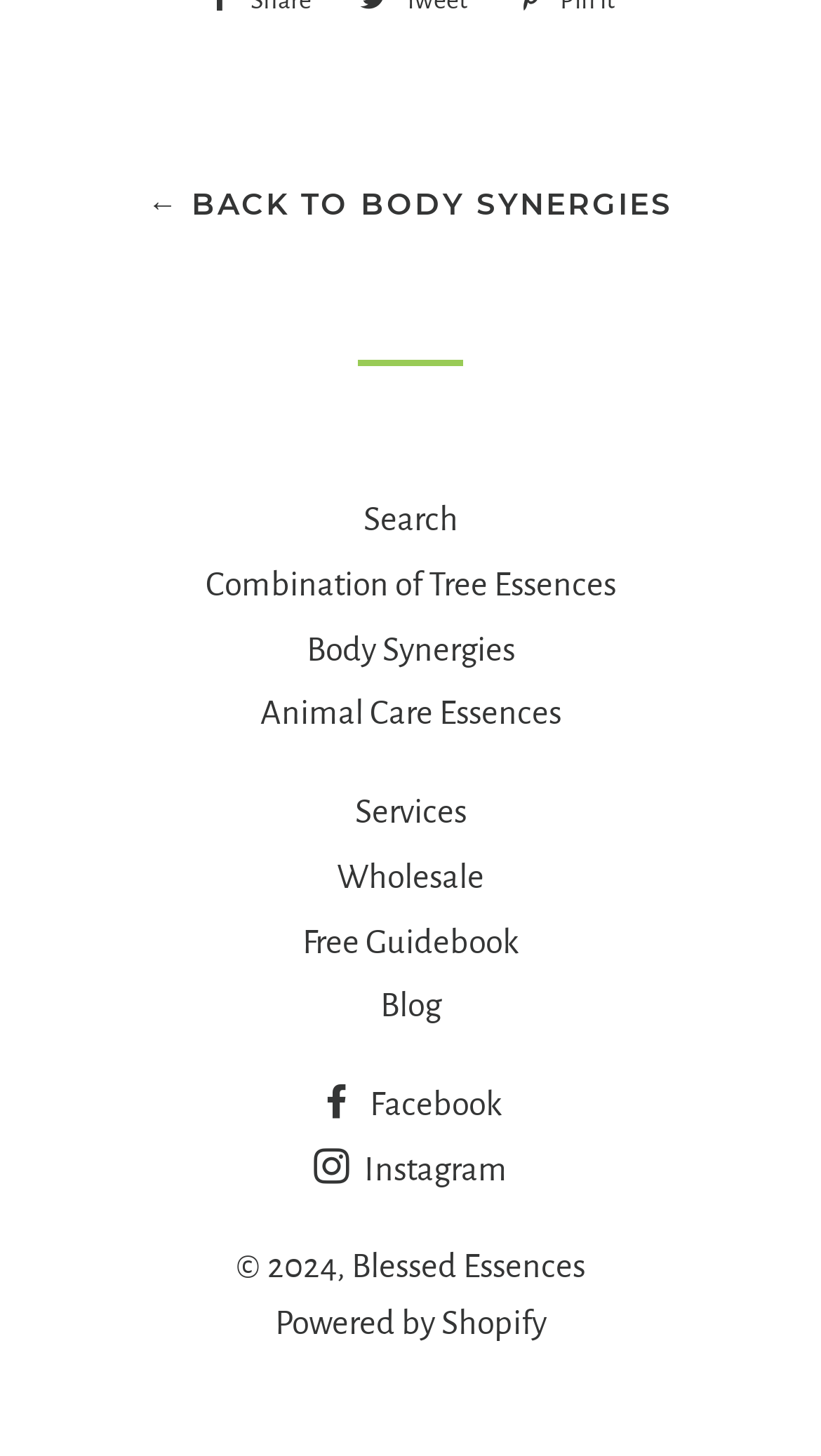Please determine the bounding box coordinates of the element's region to click in order to carry out the following instruction: "visit blog". The coordinates should be four float numbers between 0 and 1, i.e., [left, top, right, bottom].

[0.463, 0.678, 0.537, 0.703]